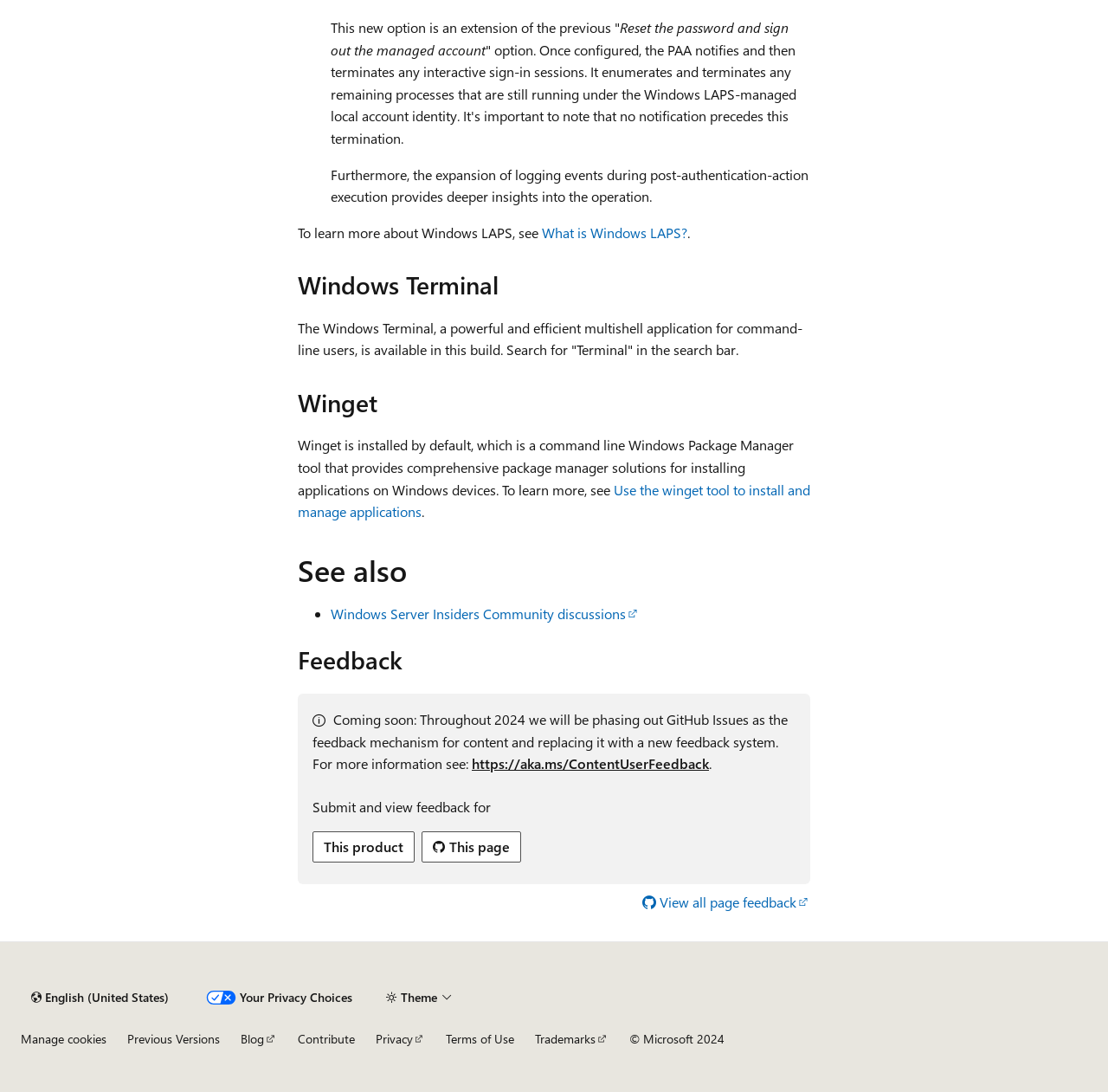Provide a short answer to the following question with just one word or phrase: What is the Windows Terminal?

A multishell application